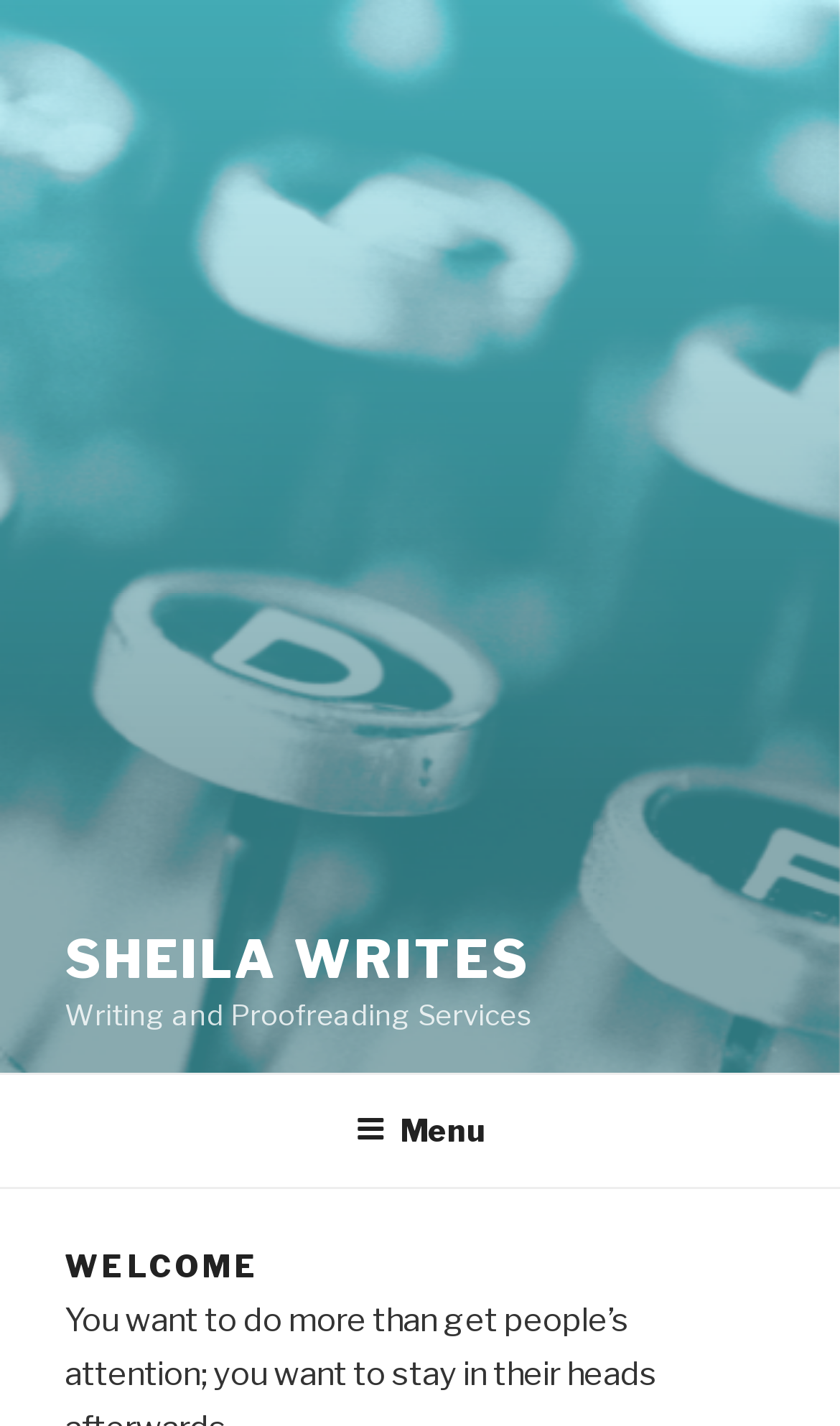What is the title of the header section?
Using the details from the image, give an elaborate explanation to answer the question.

The title of the header section can be found in the heading element 'WELCOME' which is located in the header section of the page.